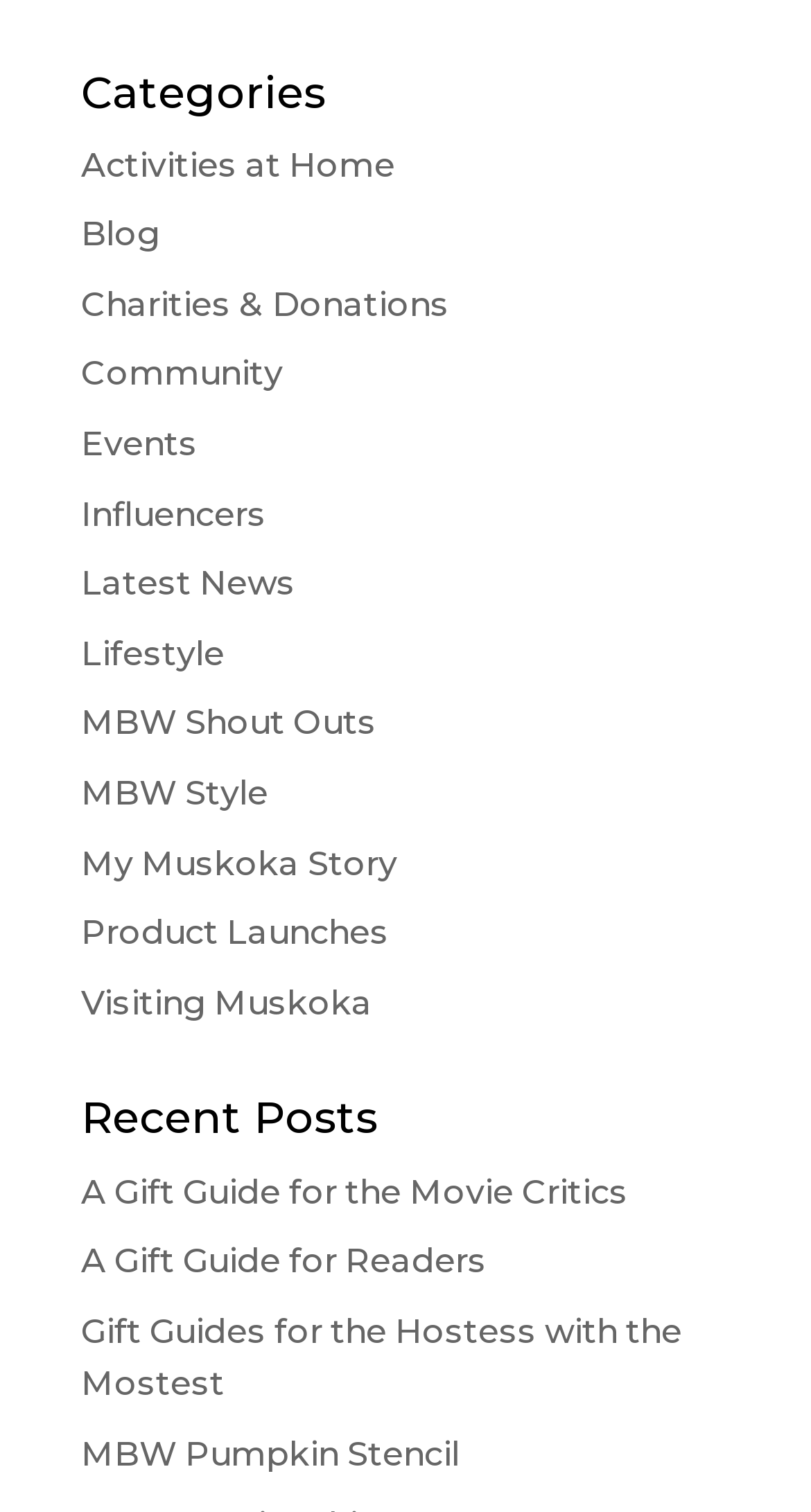How many recent posts are listed on the webpage?
Please provide a single word or phrase as the answer based on the screenshot.

4